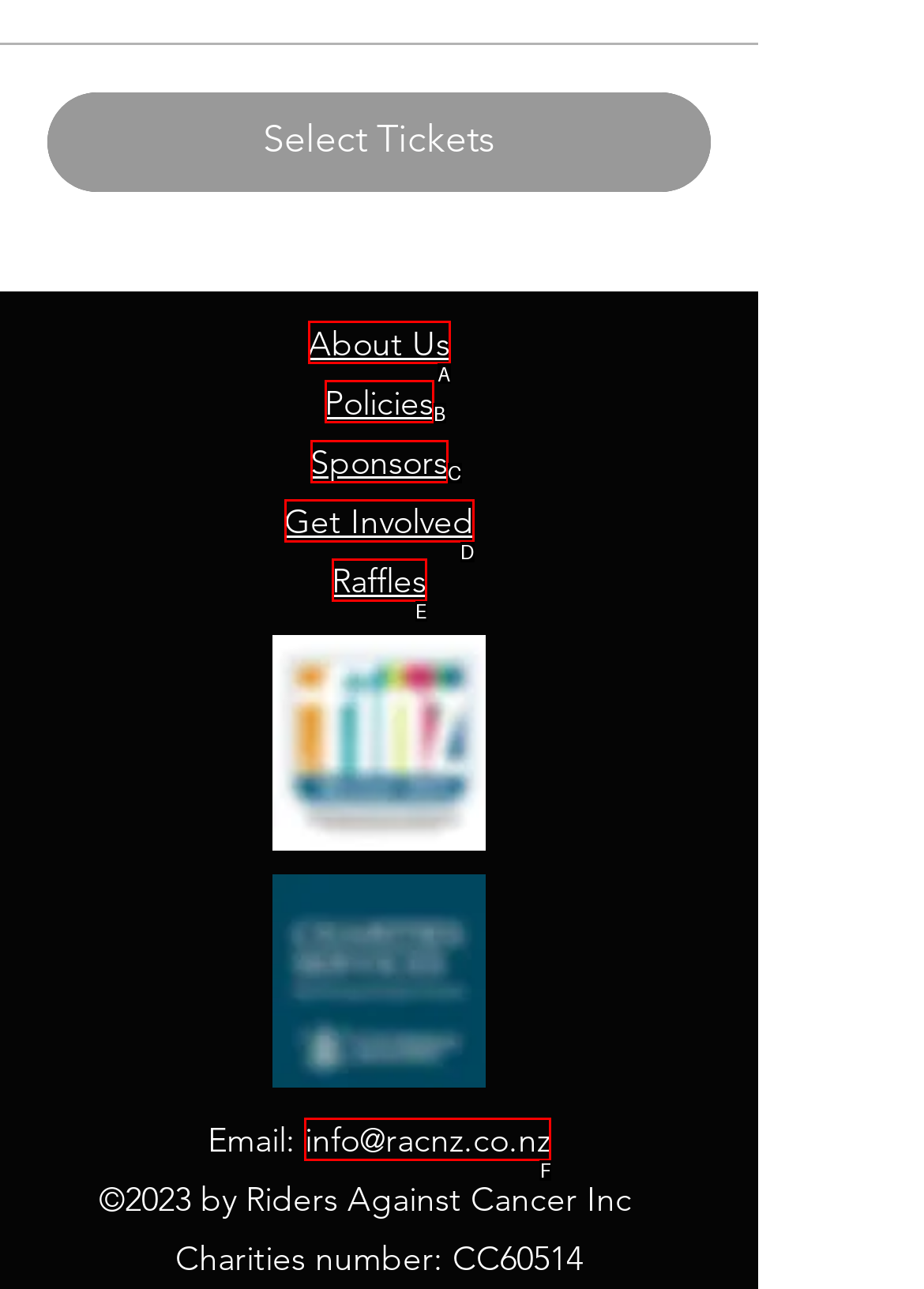Identify which option matches the following description: info@racnz.co.nz
Answer by giving the letter of the correct option directly.

F